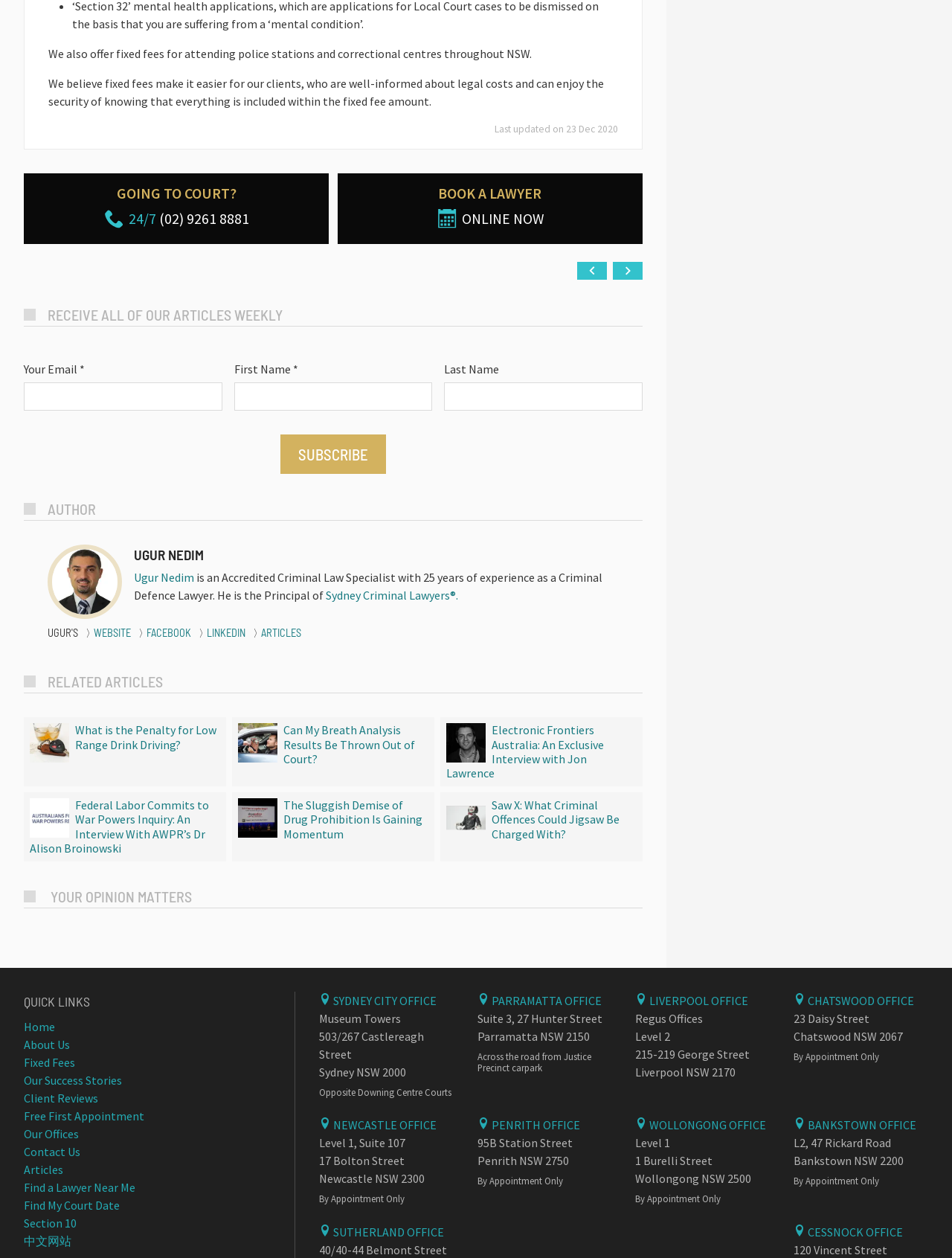Please specify the bounding box coordinates of the region to click in order to perform the following instruction: "Subscribe to receive all articles weekly".

[0.295, 0.345, 0.405, 0.377]